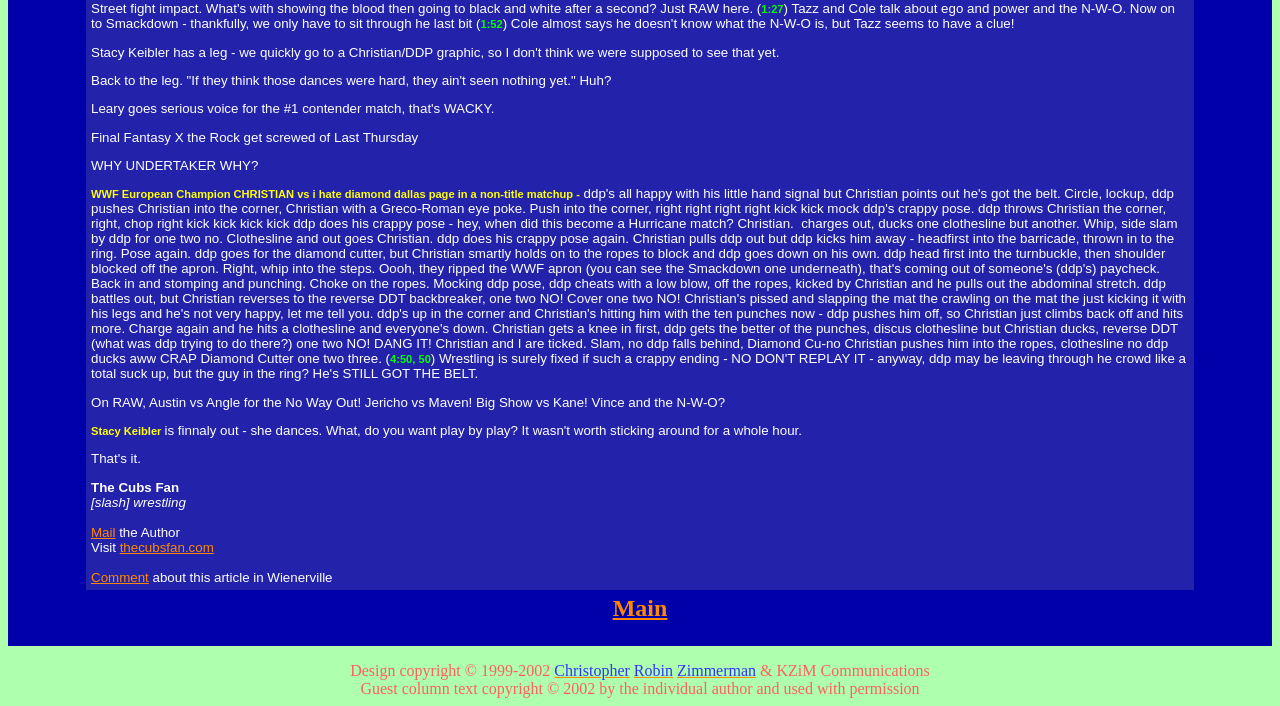Who owns the design copyright?
Please elaborate on the answer to the question with detailed information.

The text 'Design copyright © 1999-2002 Christopher, Robin, Zimmerman & KZiM Communications' is present at the bottom of the page, which indicates that they own the design copyright.